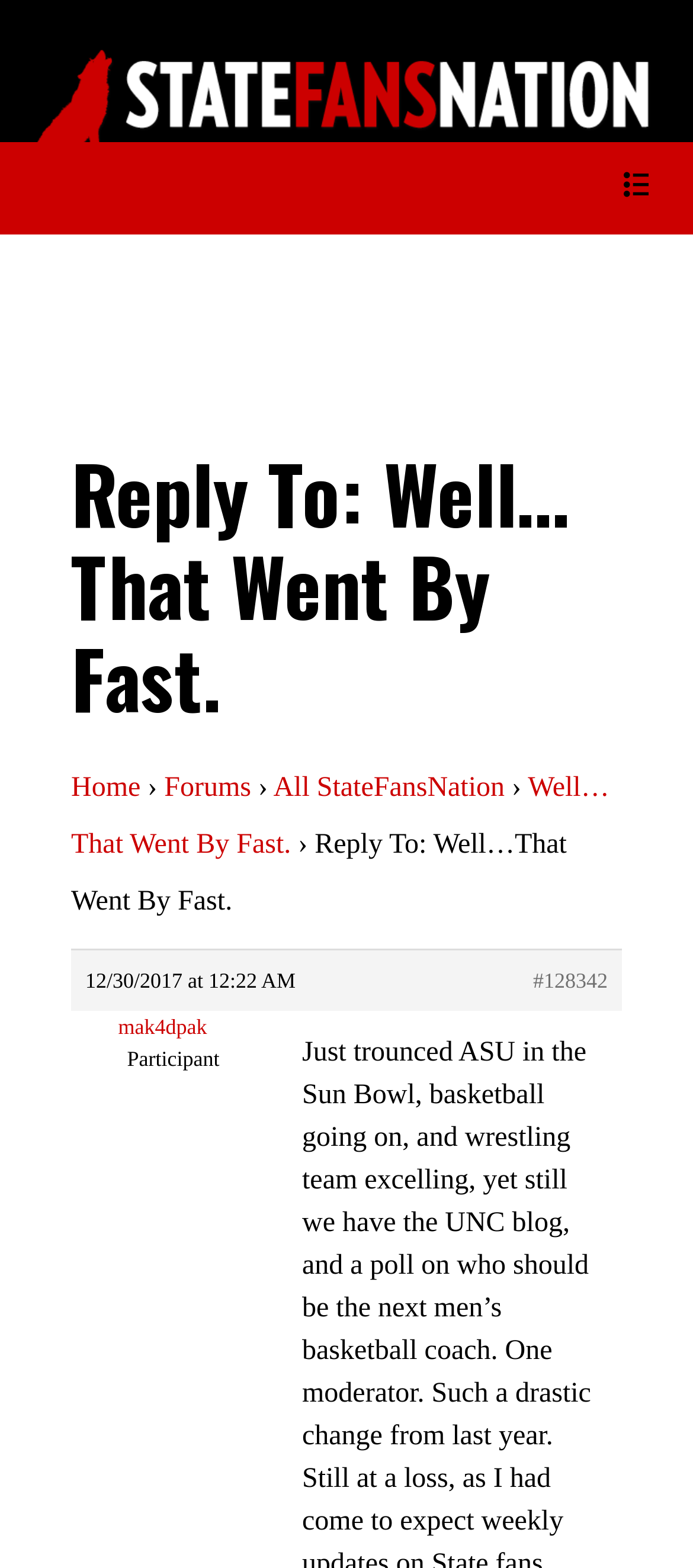Who is the author of the current post?
Based on the image, provide a one-word or brief-phrase response.

mak4dpak